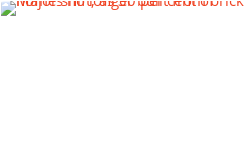Elaborate on the elements present in the image.

The image is associated with an article titled "Major shift, as 30 per cent of homes no longer built from brick," reflecting a significant trend in contemporary construction practices. This article might explore the evolving architectural styles and materials in home building, particularly highlighting the growing preference for alternatives to traditional brick construction. The shift likely addresses factors such as economic considerations, environmental impact, and changing aesthetics in modern home designs. Accompanying this image, the article presents insights that could be valuable for homeowners, builders, and property investors keen on understanding current market trends in architecture and design.